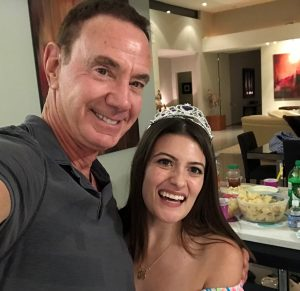What is the mood of the people in the image?
Answer with a single word or phrase, using the screenshot for reference.

Happy